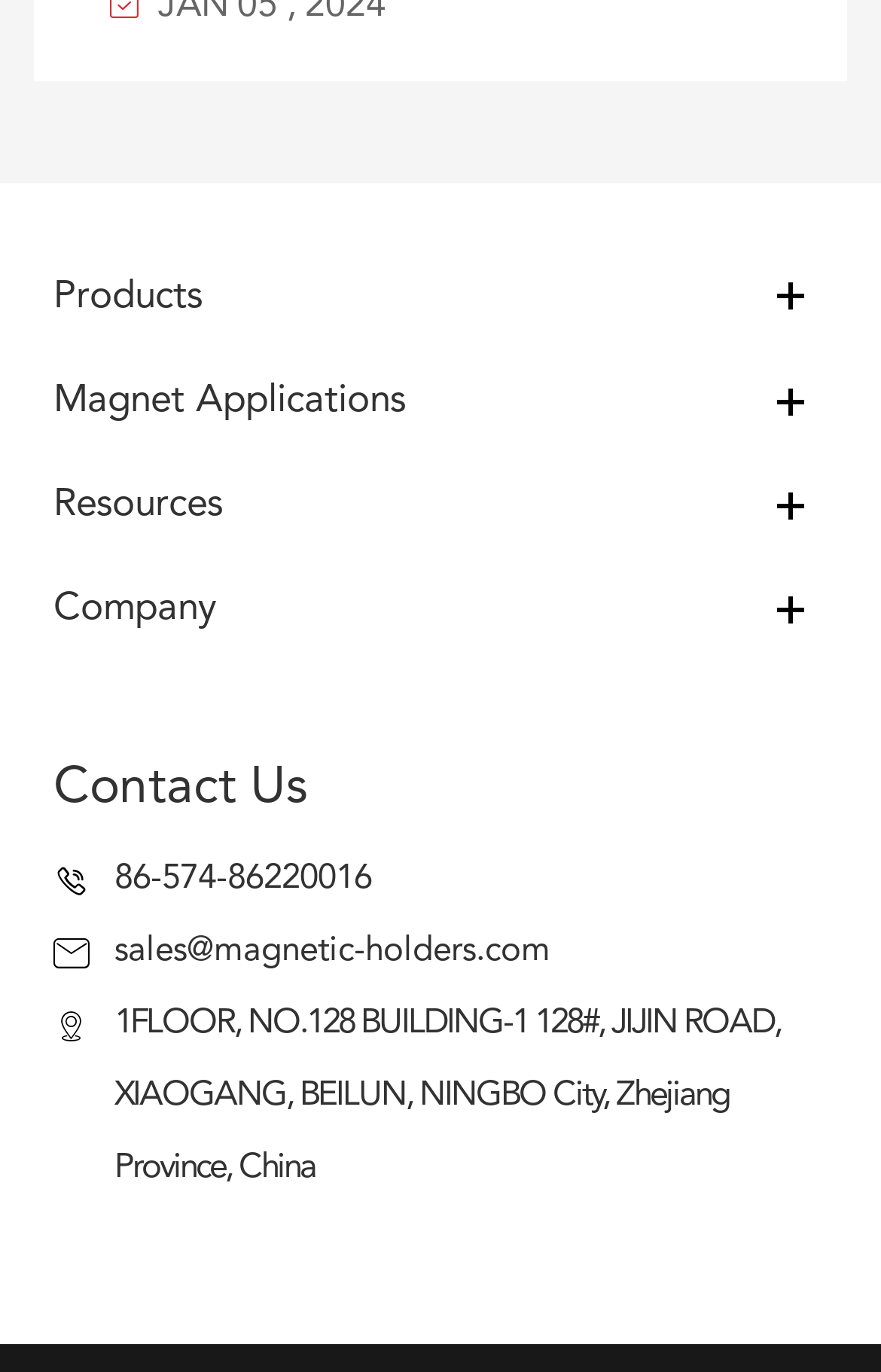Provide the bounding box coordinates for the area that should be clicked to complete the instruction: "Send an email to sales@magnetic-holders.com".

[0.13, 0.668, 0.939, 0.721]